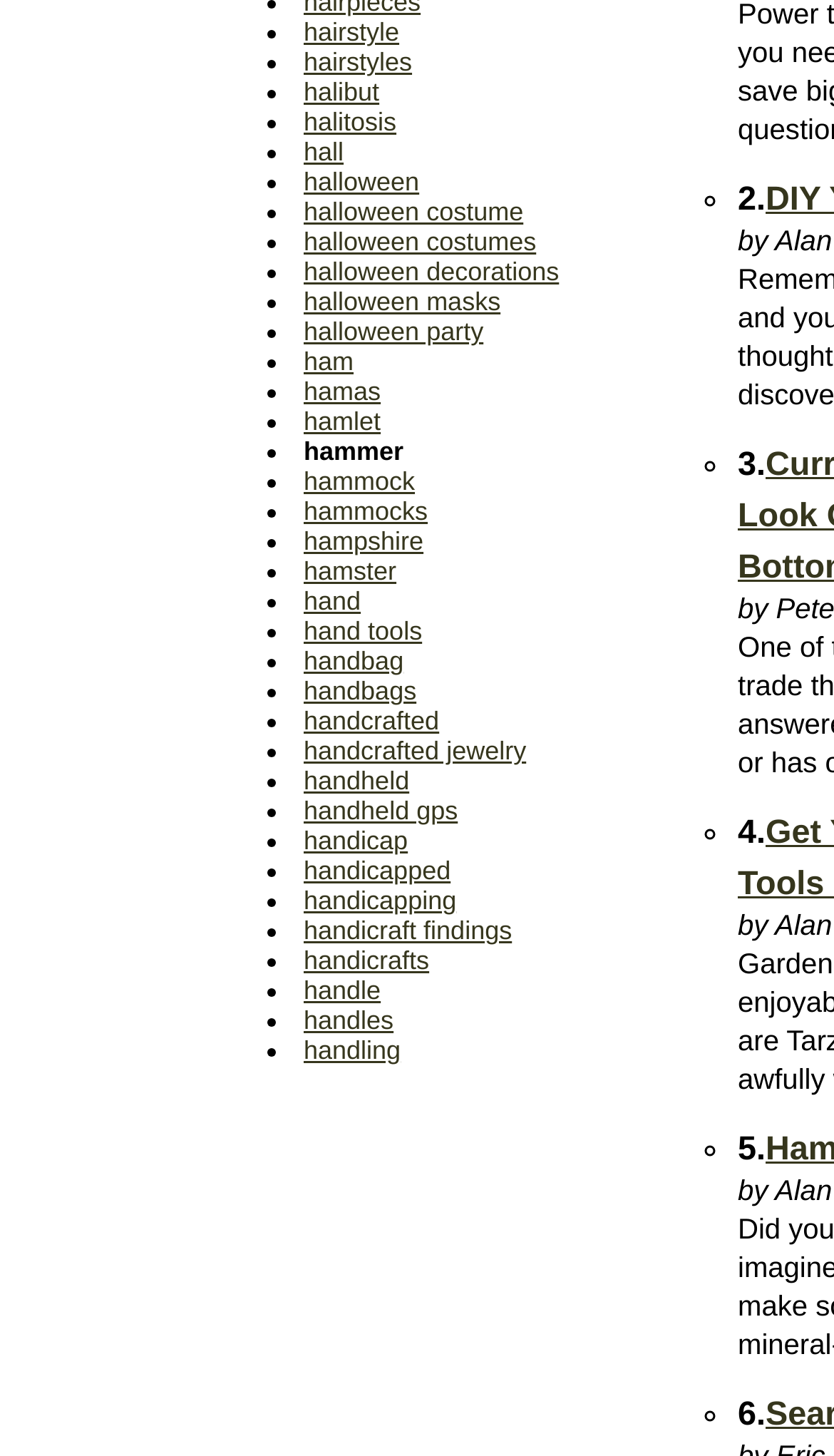Bounding box coordinates should be in the format (top-left x, top-left y, bottom-right x, bottom-right y) and all values should be floating point numbers between 0 and 1. Determine the bounding box coordinate for the UI element described as: hairstyle

[0.364, 0.012, 0.479, 0.032]